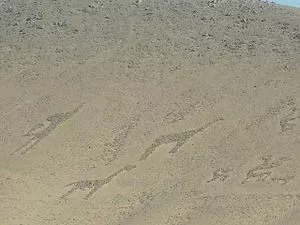What do the geoglyphs offer to travelers?
Using the details from the image, give an elaborate explanation to answer the question.

According to the caption, the geoglyphs offer travelers a glimpse into the cultural heritage and artistry of pre-Columbian societies. This information is provided in the fourth sentence of the caption, which highlights the significance of the geoglyphs as a tourist attraction.